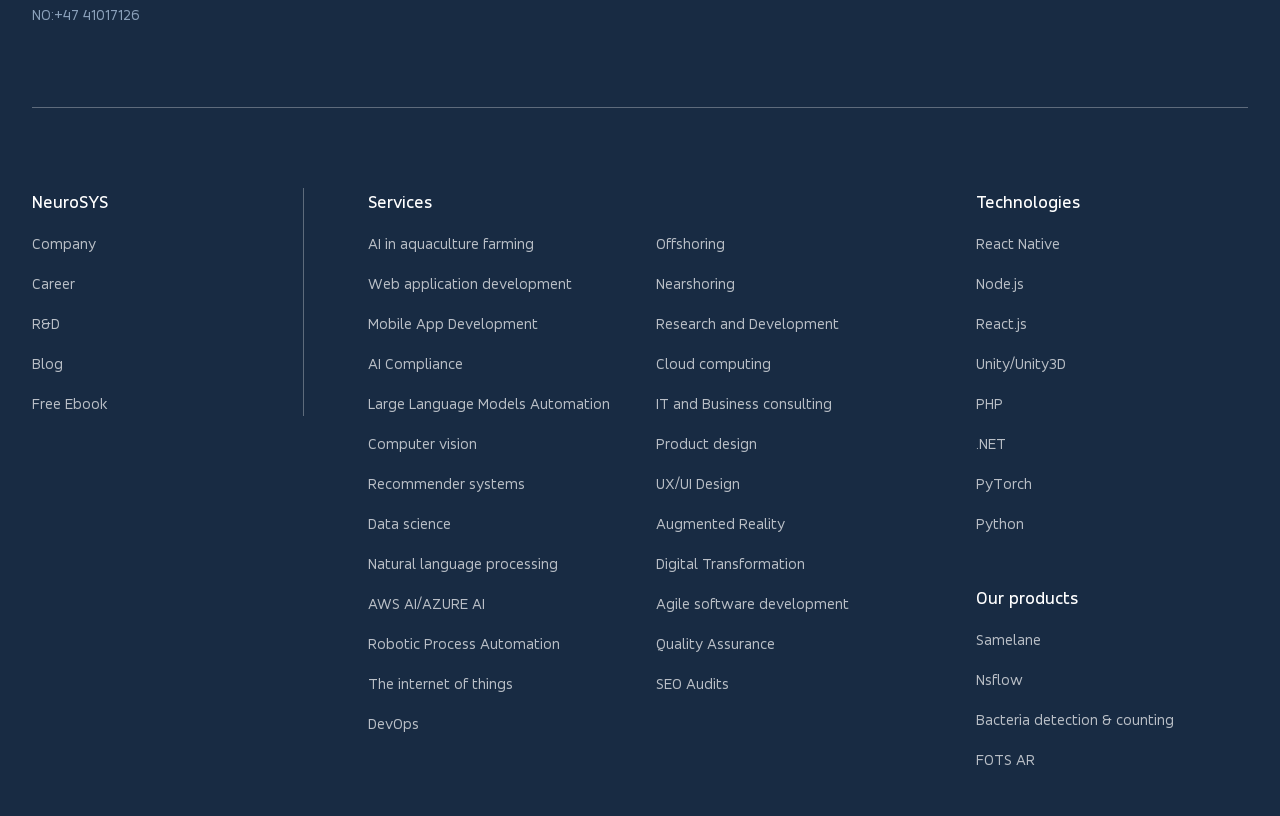Please determine the bounding box coordinates of the element's region to click for the following instruction: "Visit Hengxiu Gao's homepage".

None